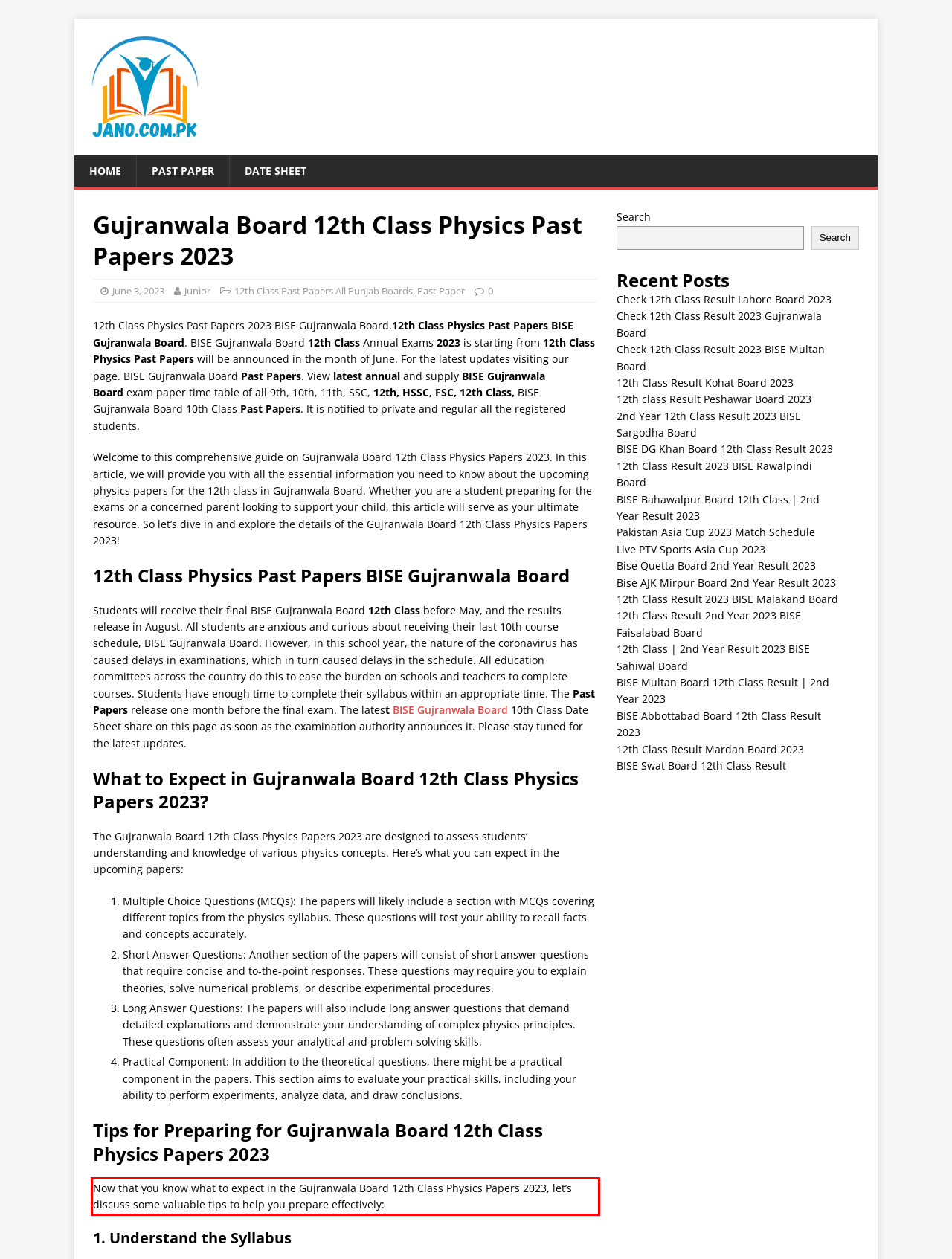Please look at the screenshot provided and find the red bounding box. Extract the text content contained within this bounding box.

Now that you know what to expect in the Gujranwala Board 12th Class Physics Papers 2023, let’s discuss some valuable tips to help you prepare effectively: